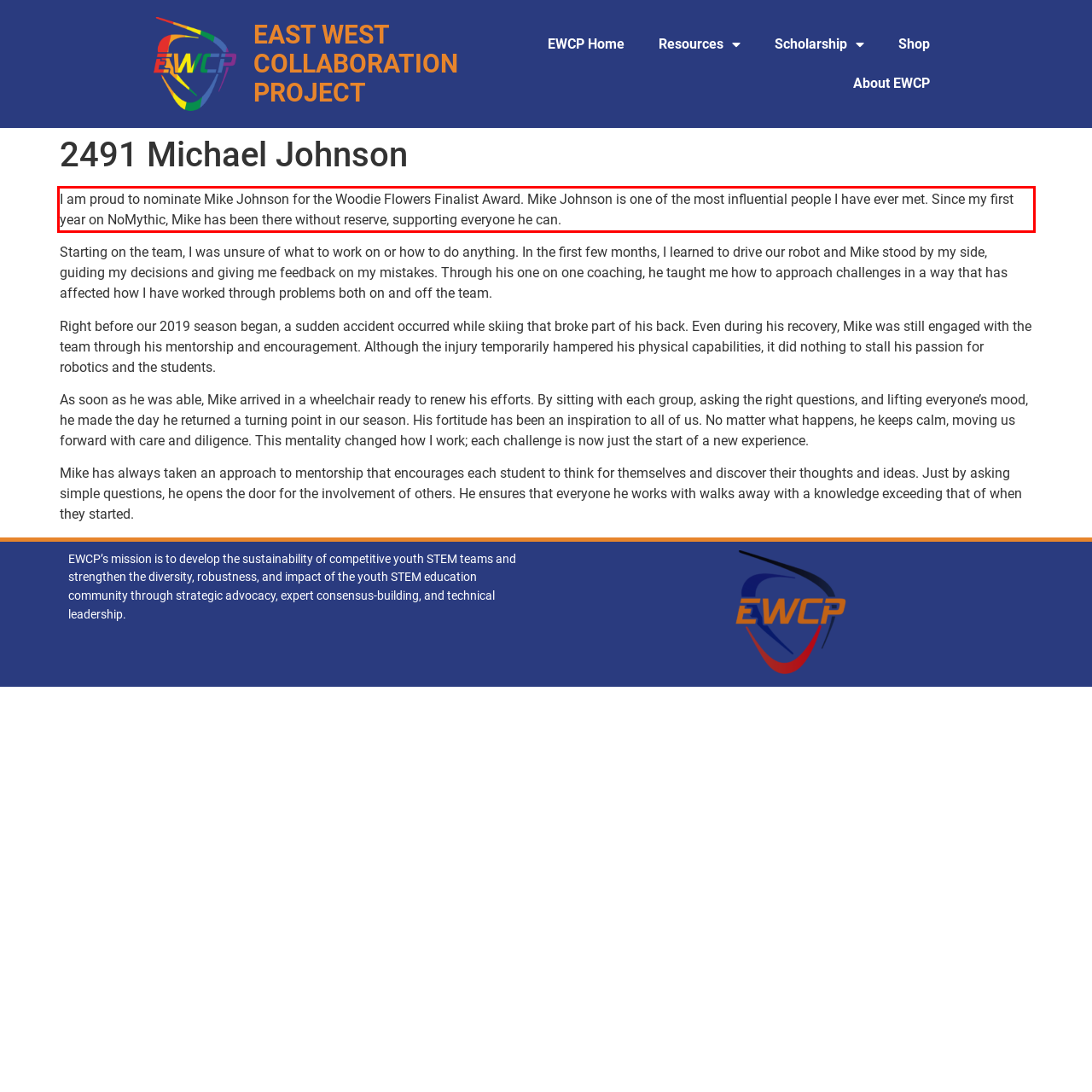Please identify and extract the text from the UI element that is surrounded by a red bounding box in the provided webpage screenshot.

I am proud to nominate Mike Johnson for the Woodie Flowers Finalist Award. Mike Johnson is one of the most influential people I have ever met. Since my first year on NoMythic, Mike has been there without reserve, supporting everyone he can.